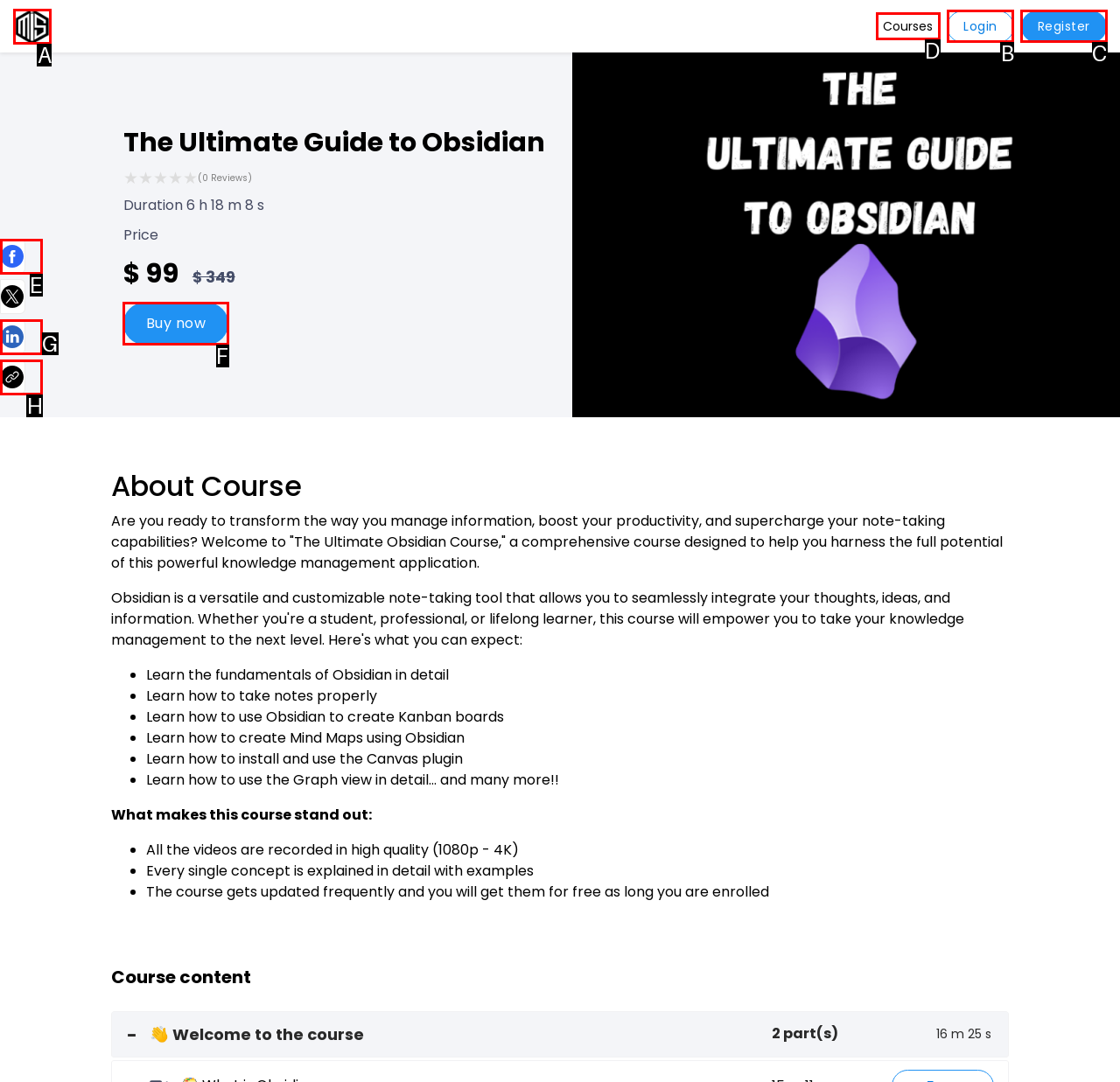Point out the letter of the HTML element you should click on to execute the task: Click the 'COPY COURSE URL' button
Reply with the letter from the given options.

H